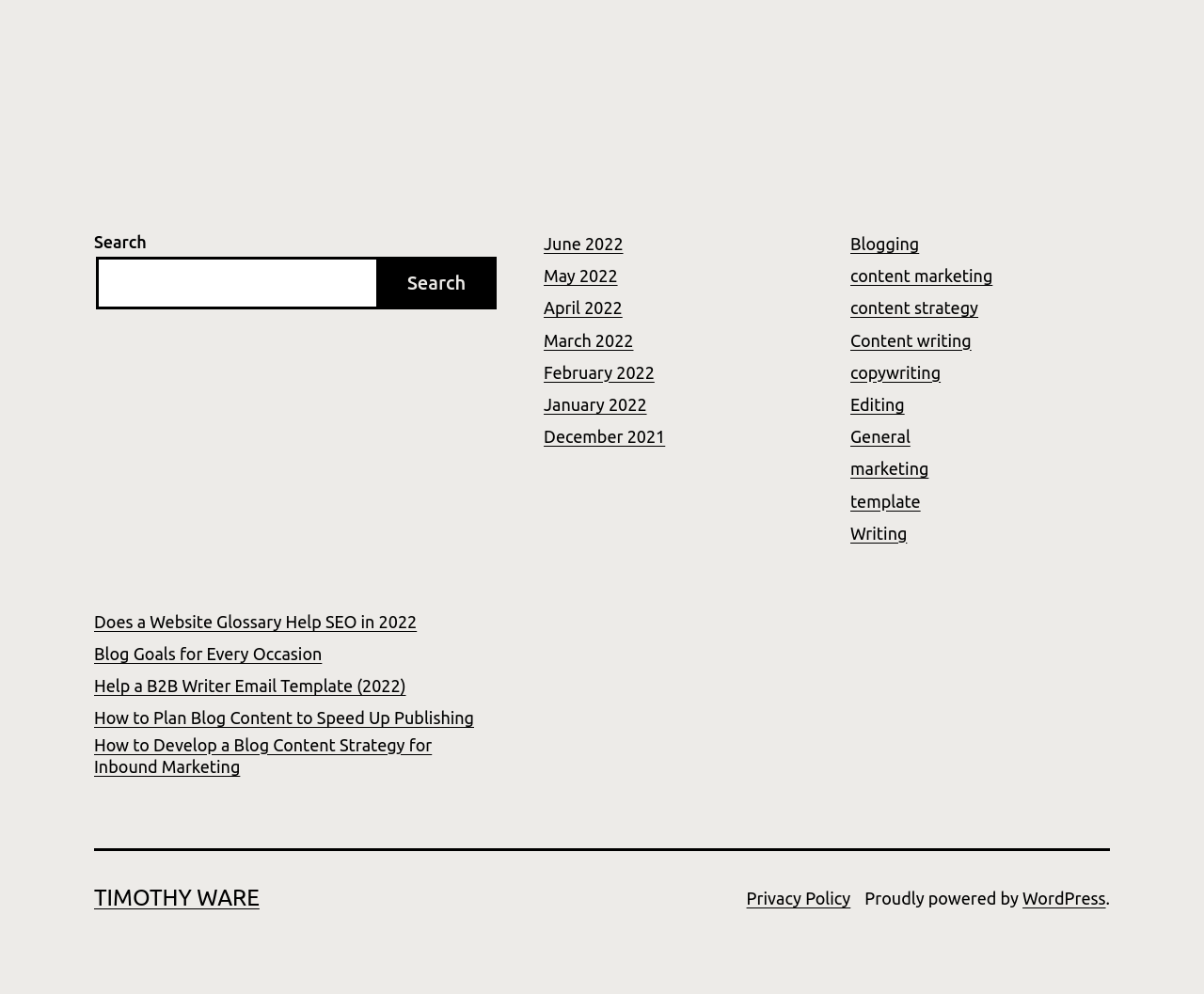What are the categories of content on this website?
Please answer the question as detailed as possible based on the image.

The webpage has a list of links on the right side, which appear to be categories of content. These categories include 'Blogging', 'content marketing', 'content strategy', and others. This suggests that the website is focused on providing content related to these topics.